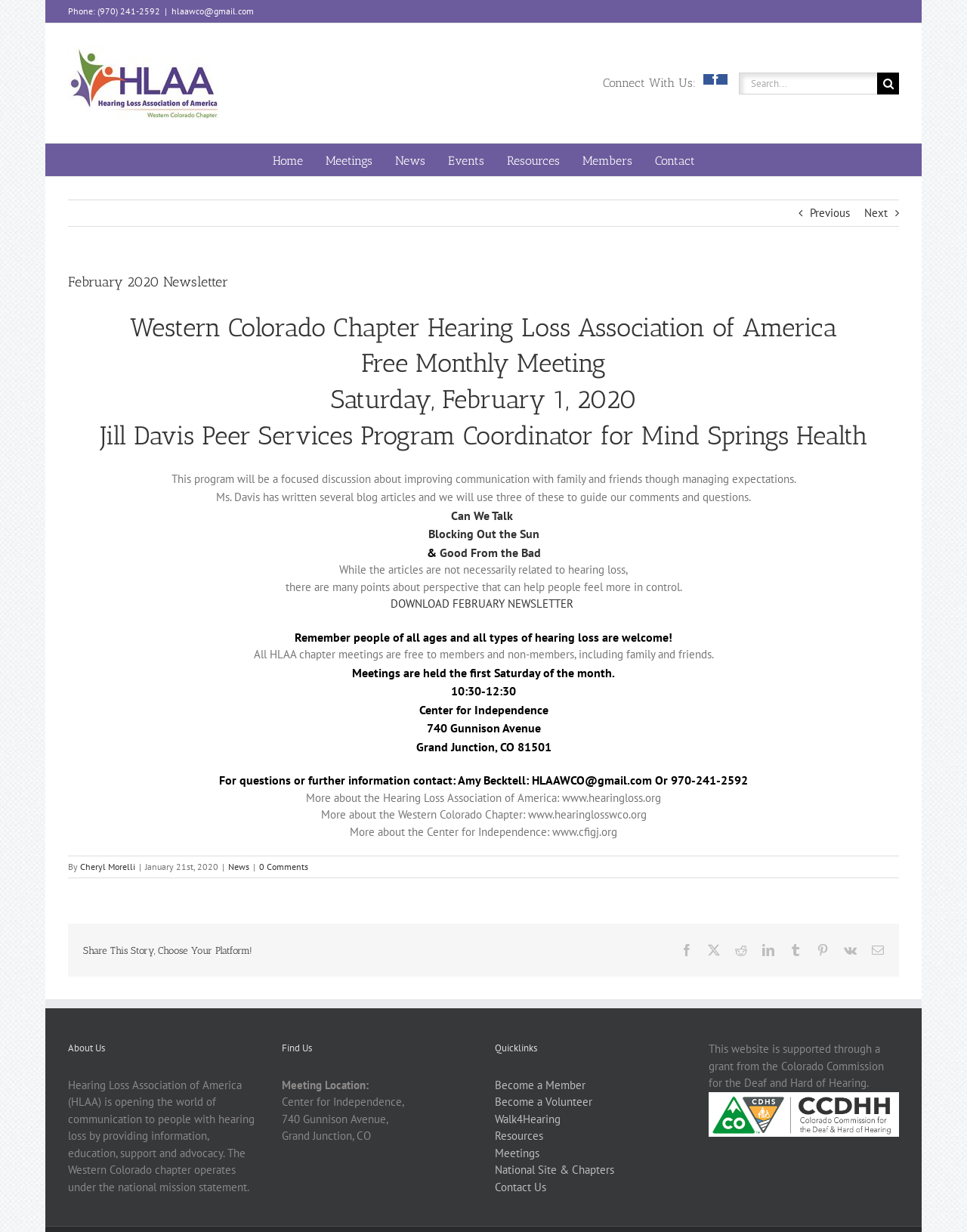Please find the bounding box coordinates of the section that needs to be clicked to achieve this instruction: "Search for something".

[0.764, 0.059, 0.93, 0.076]